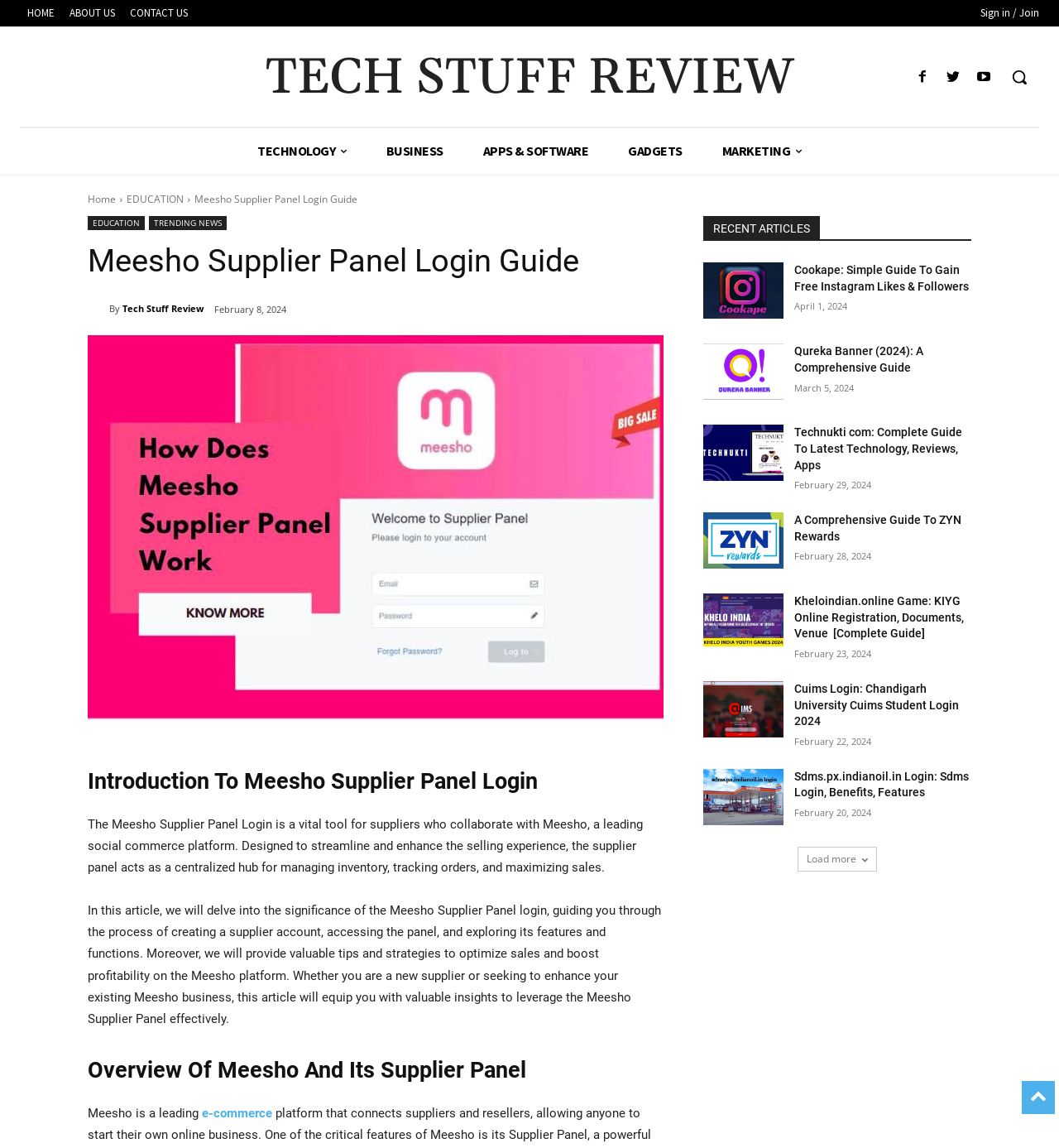Identify the coordinates of the bounding box for the element that must be clicked to accomplish the instruction: "Visit 'Woodlands Leisure Park'".

None